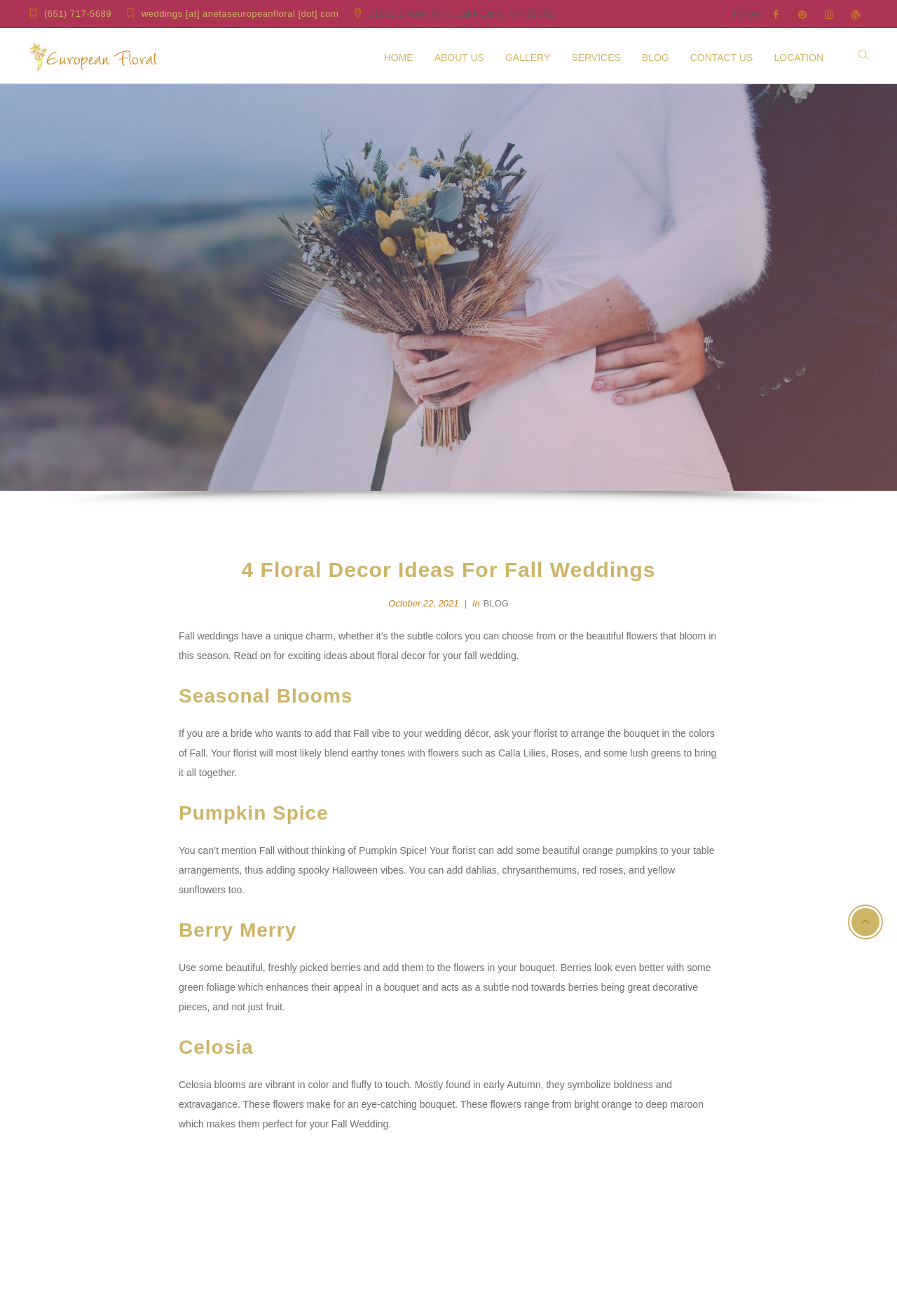Create a detailed summary of the webpage's content and design.

This webpage is about Aneta's European Floral, a wedding florist service. At the top left, there is a logo with the company name and a contact phone number, email, and address. Below the logo, there are social media links and a navigation menu with links to Home, About Us, Gallery, Services, Blog, Contact Us, and Location.

The main content of the page is an article about 4 floral decor ideas for fall weddings. The article title is prominently displayed, followed by the date "October 22, 2021" and a link to the Blog section. The article is divided into four sections, each with a heading: Seasonal Blooms, Pumpkin Spice, Berry Merry, and Celosia. Each section describes a unique floral decor idea for a fall wedding, with detailed descriptions of the flowers and arrangements that can be used.

At the bottom of the page, there is a footer section with links to previous and next posts, as well as social media links. There is also a "Back to top" link at the bottom right corner of the page.